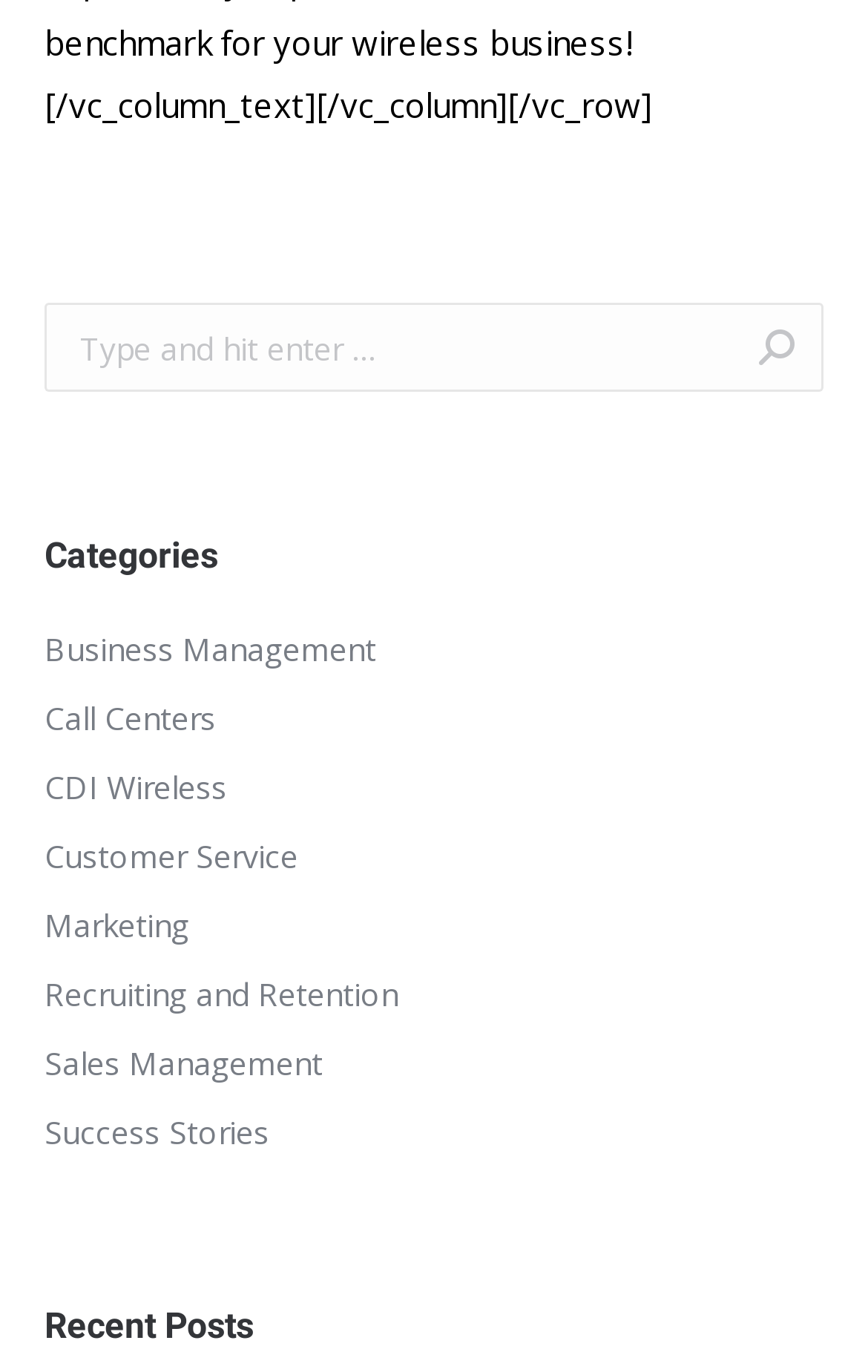Predict the bounding box for the UI component with the following description: "CDI Wireless".

[0.051, 0.554, 0.262, 0.596]